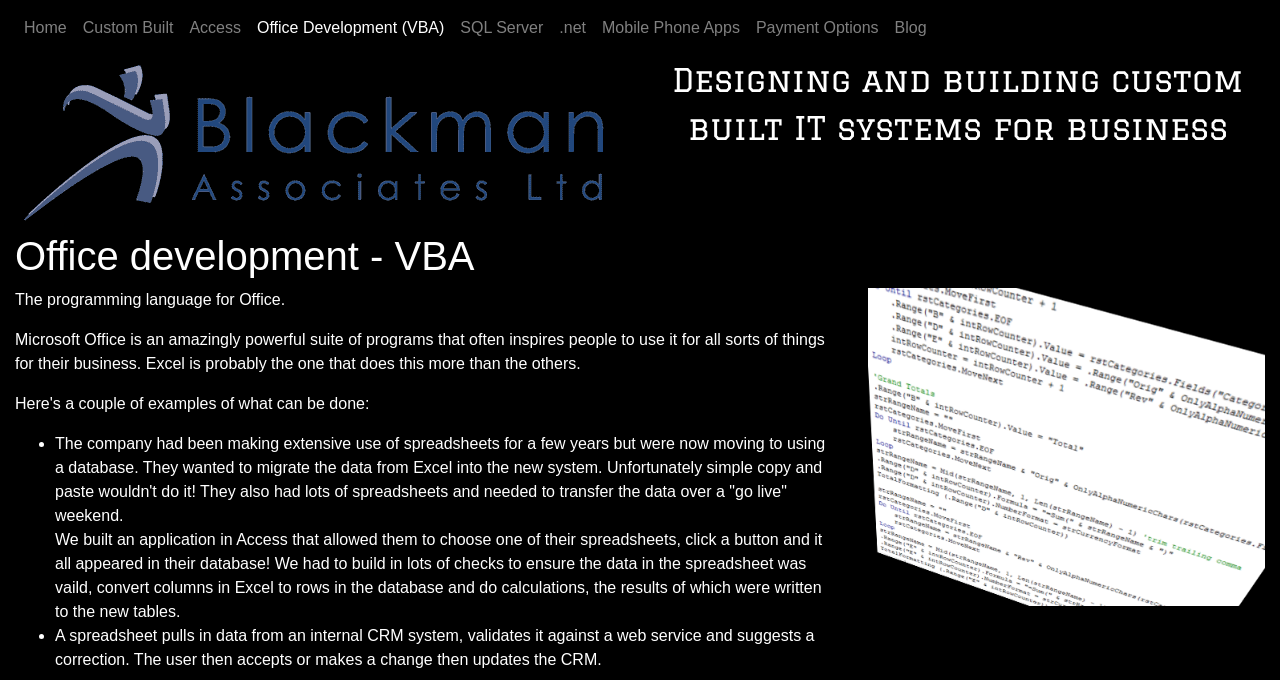Find the bounding box coordinates of the element I should click to carry out the following instruction: "View the VBA code example".

[0.678, 0.424, 0.988, 0.891]